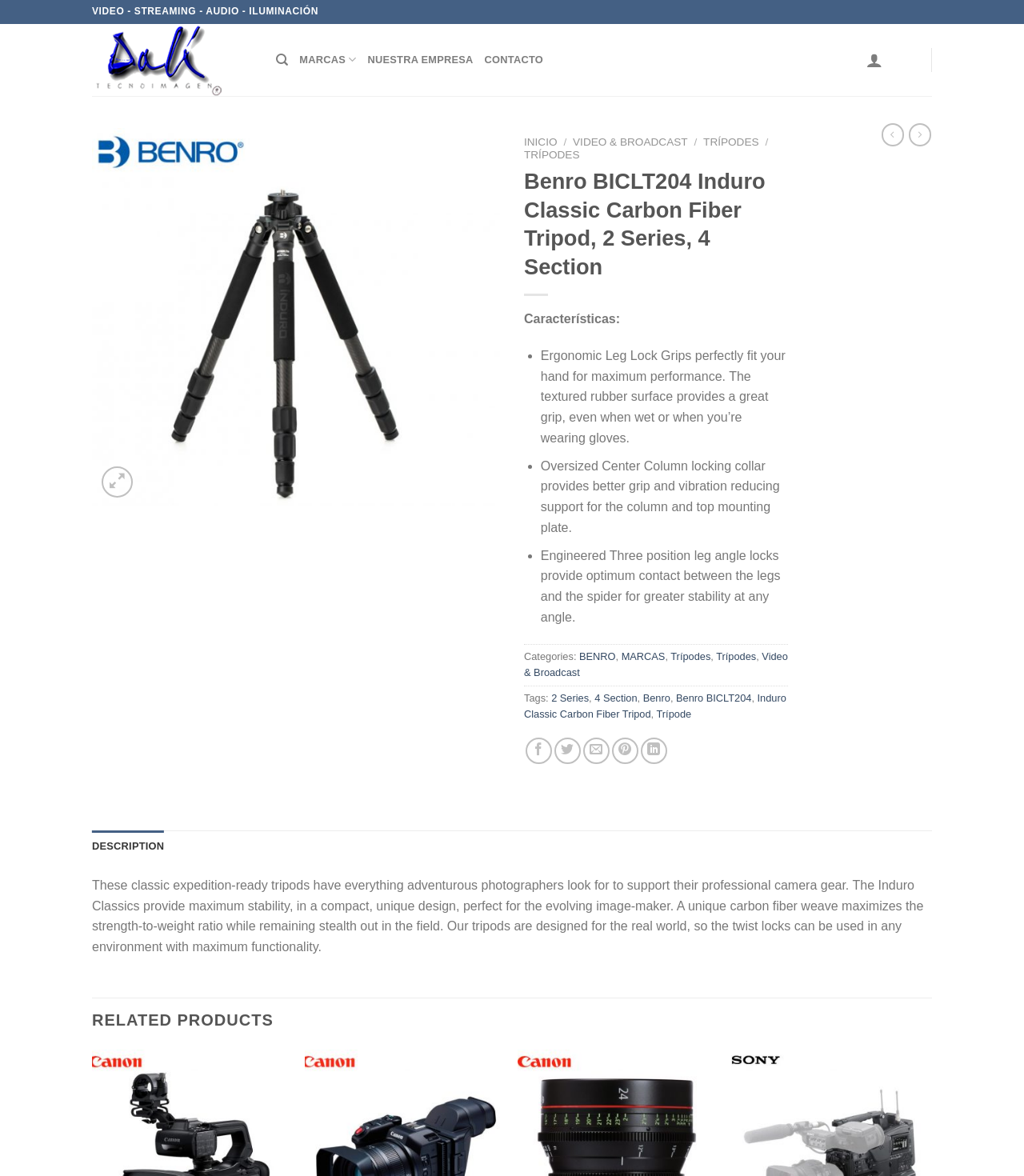Describe the webpage meticulously, covering all significant aspects.

This webpage is about a product, specifically the Benro BICLT204 Induro Classic Carbon Fiber Tripod. At the top, there is a navigation menu with links to "VIDEO - STREAMING - AUDIO - ILUMINACIÓN", "Dalite", "Search", "MARCAS", "NUESTRA EMPRESA", "CONTACTO", and a cart icon. Below the navigation menu, there is a product image and a "Lista de deseos" button.

The main content of the page is divided into sections. The first section has a heading with the product name and a description of the product's features, including ergonomic leg lock grips, an oversized center column locking collar, and engineered three-position leg angle locks. Below the description, there are links to categories, including "BENRO", "MARCAS", "Trípodes", and "Video & Broadcast".

The next section has a heading "Características:" and lists the product's features in bullet points, including ergonomic leg lock grips, an oversized center column locking collar, and engineered three-position leg angle locks.

Below the features section, there are links to share the product on social media platforms, including Facebook, Twitter, email, Pinterest, and LinkedIn.

The page also has a tab list with a single tab "DESCRIPCIÓN" selected by default. The tab panel contains a detailed description of the product, highlighting its stability, compact design, and unique carbon fiber weave.

Further down the page, there is a section with a heading "RELATED PRODUCTS" and a list of related products with "Lista de deseos" buttons.

At the bottom of the page, there is a footer section with a link to "Ir arriba" (go up) and a table with a "Descontinuado" (discontinued) label.